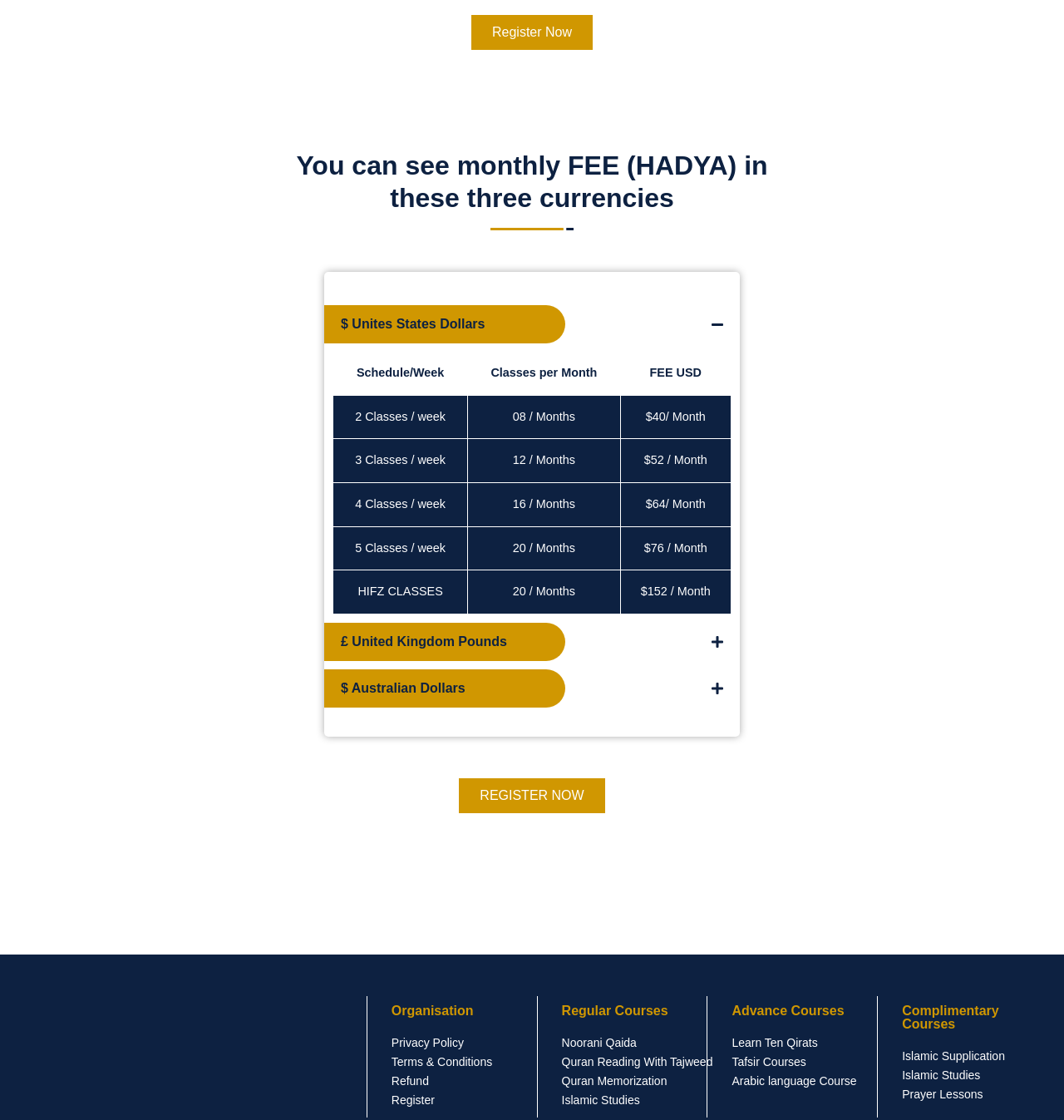Please determine the bounding box coordinates of the element to click in order to execute the following instruction: "Choose £ United Kingdom Pounds". The coordinates should be four float numbers between 0 and 1, specified as [left, top, right, bottom].

[0.305, 0.556, 0.531, 0.59]